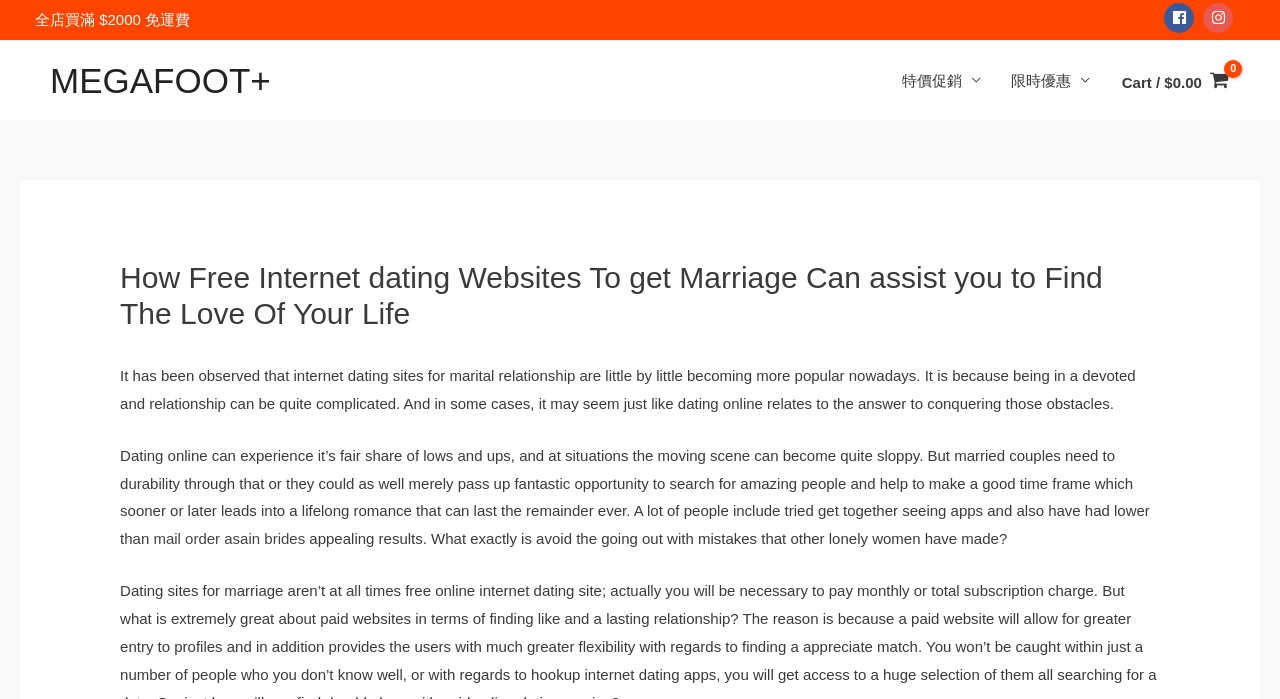What is the purpose of the webpage's main content?
Look at the image and respond to the question as thoroughly as possible.

I found the answer by reading the static text on the webpage, which discusses the challenges of online dating and the potential for finding a lifelong romance, indicating that the purpose of the webpage is to help users find love.